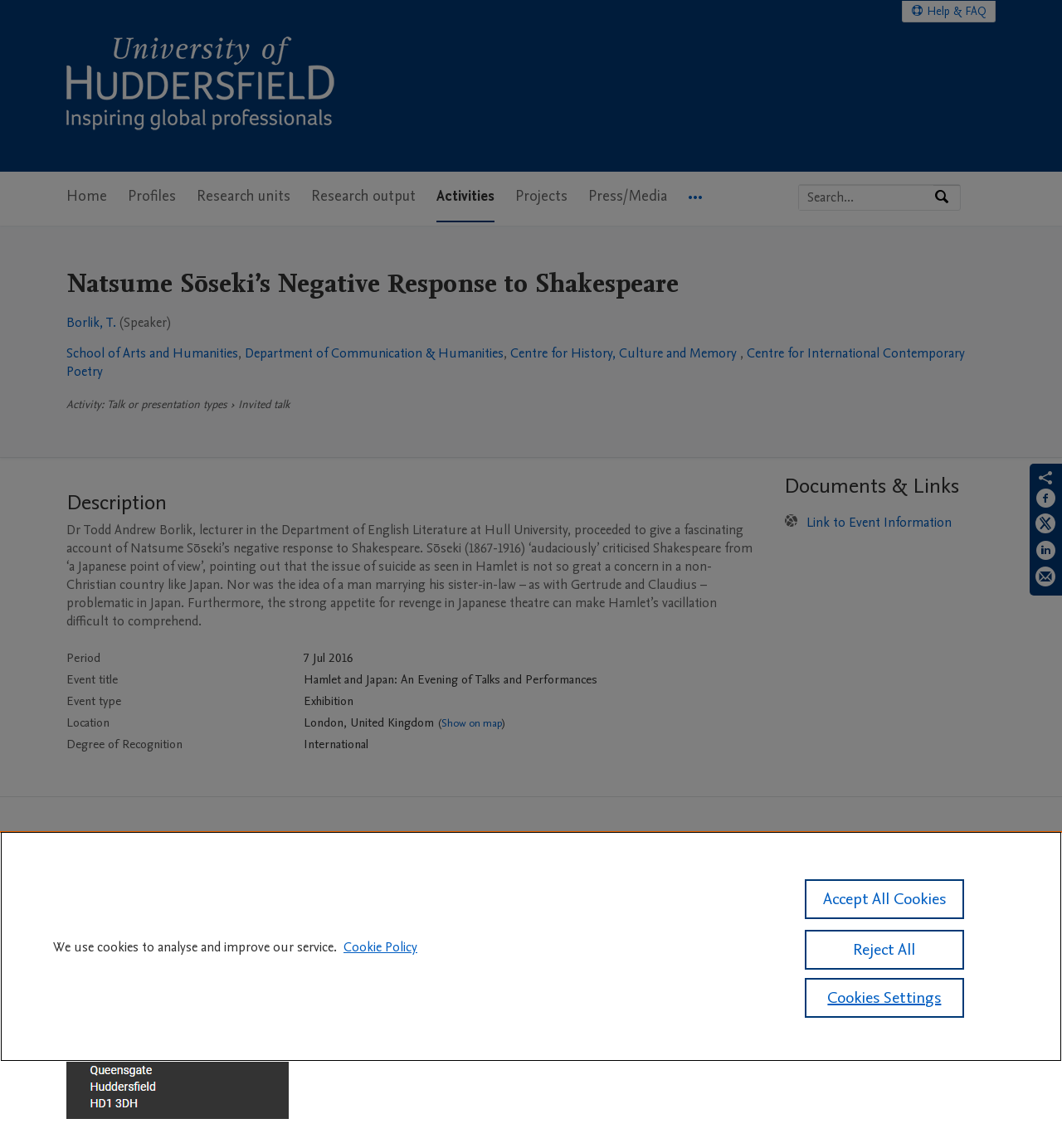Using the information shown in the image, answer the question with as much detail as possible: What is the name of the lecturer?

I found the answer by looking at the text 'Dr Todd Andrew Borlik, lecturer in the Department of English Literature at Hull University' in the 'Activity details' region.